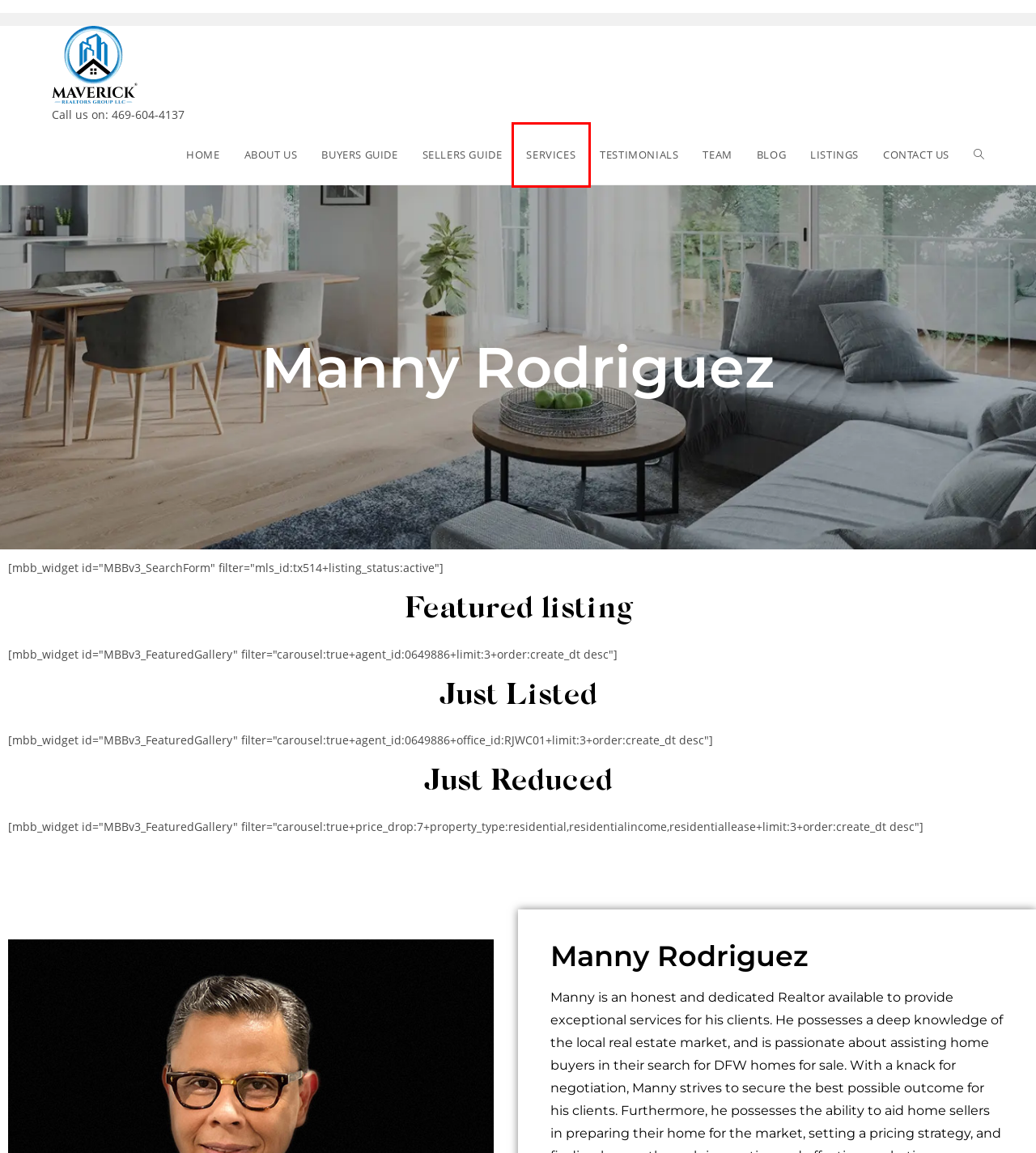You are presented with a screenshot of a webpage containing a red bounding box around a particular UI element. Select the best webpage description that matches the new webpage after clicking the element within the bounding box. Here are the candidates:
A. Maverick Realtors Group
B. SERVICES – Maverick Realtors Group
C. CONTACT US – Maverick Realtors Group
D. BUYERS GUIDE – Maverick Realtors Group
E. Blog – Maverick Realtors Group
F. SELLERS GUIDE – Maverick Realtors Group
G. TESTIMONIALS – Maverick Realtors Group
H. ABOUT US – Maverick Realtors Group

B